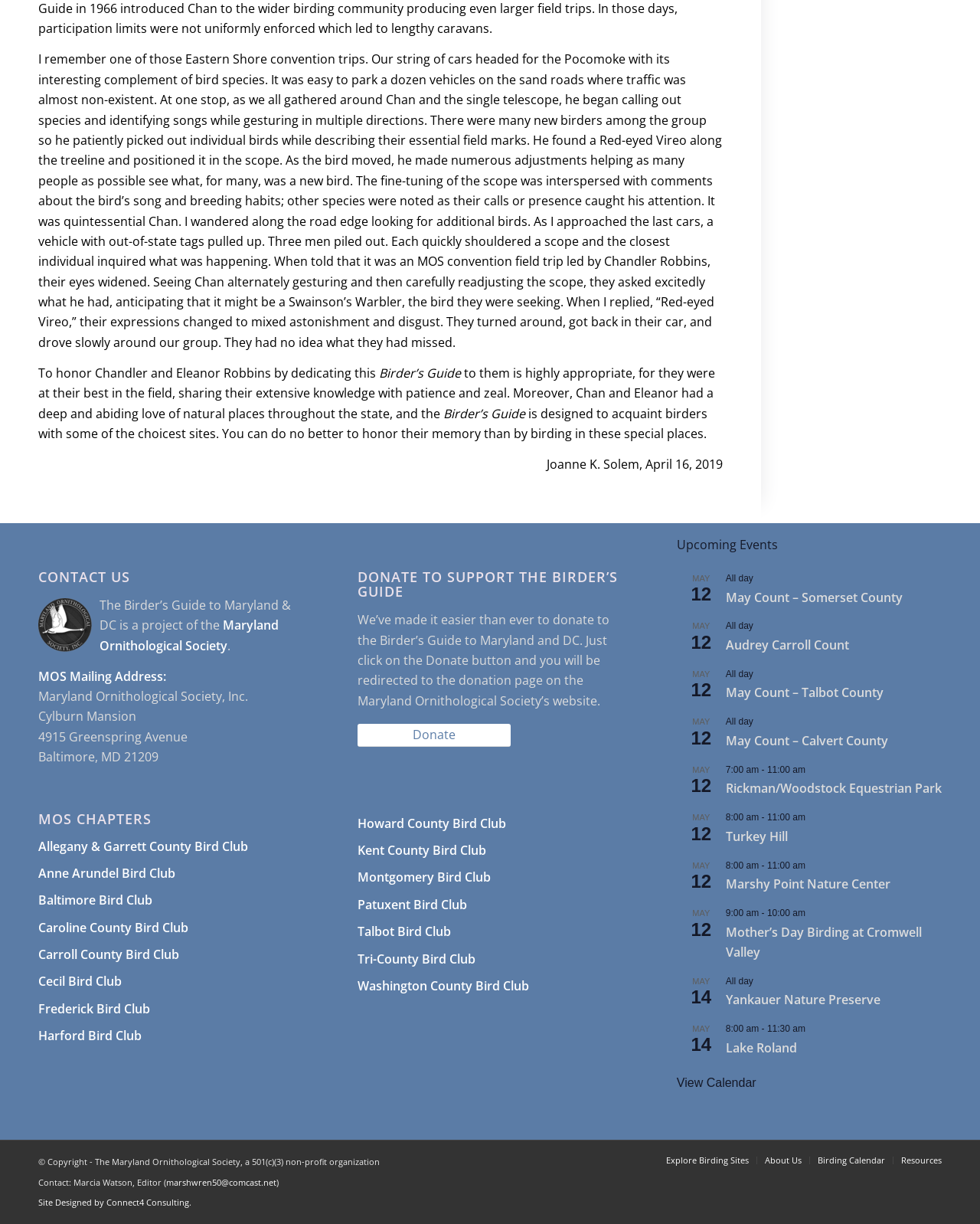Analyze the image and deliver a detailed answer to the question: What is the name of the guide?

The name of the guide can be found in the text 'To honor Chandler and Eleanor Robbins by dedicating this Birder’s Guide to them is highly appropriate...' which is located at the top of the webpage.